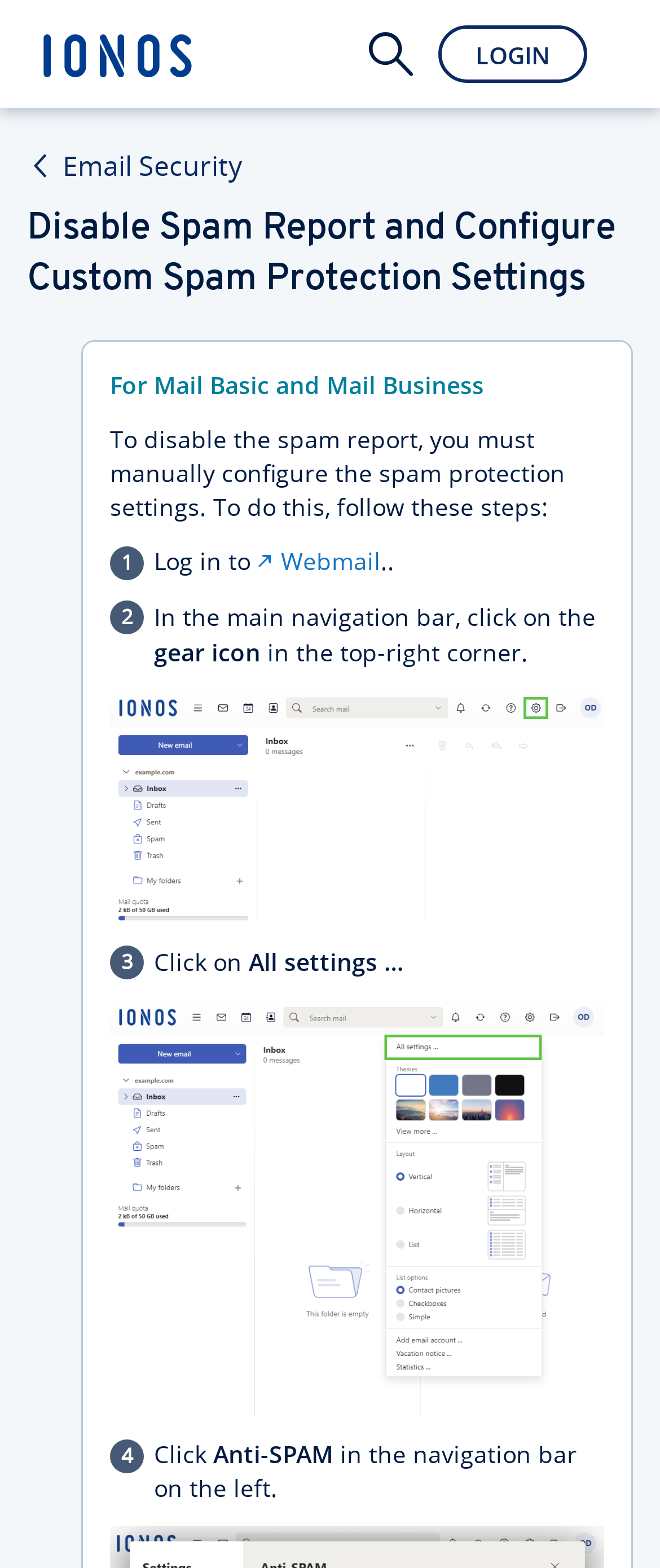Reply to the question below using a single word or brief phrase:
What is the navigation bar option related to spam protection?

Anti-SPAM